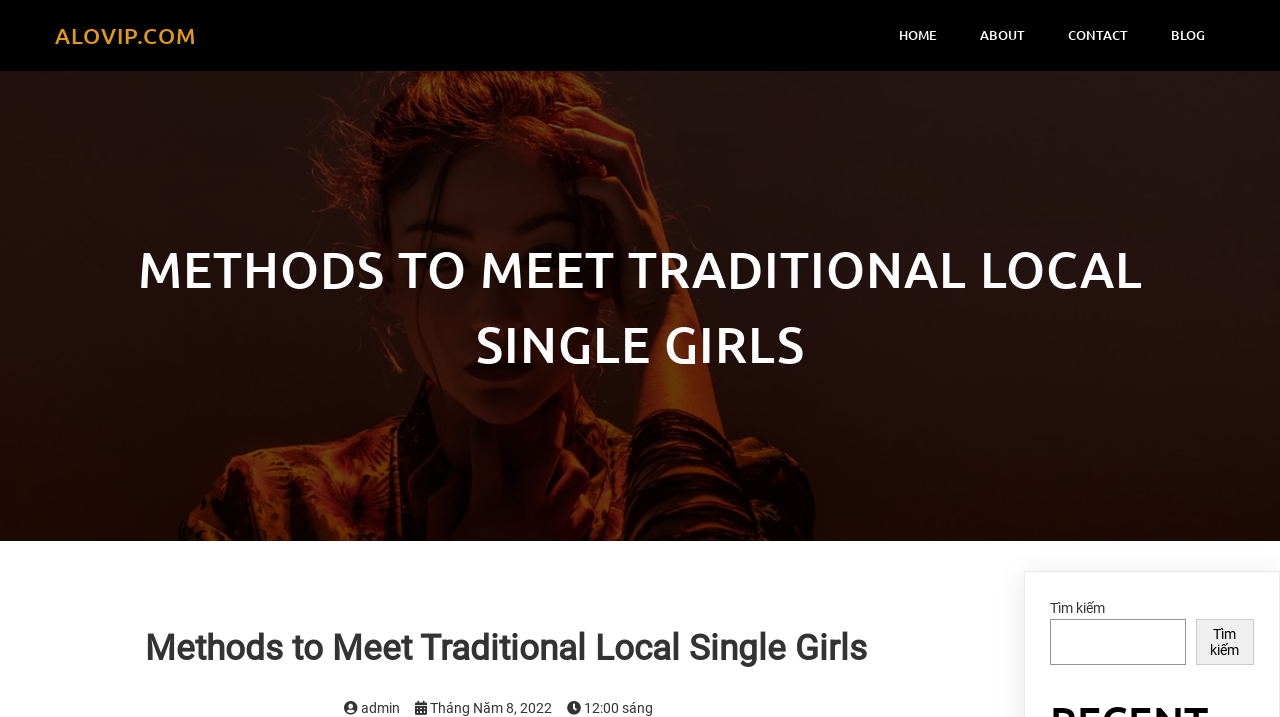Determine the bounding box coordinates for the area you should click to complete the following instruction: "visit about page".

[0.75, 0.021, 0.816, 0.078]